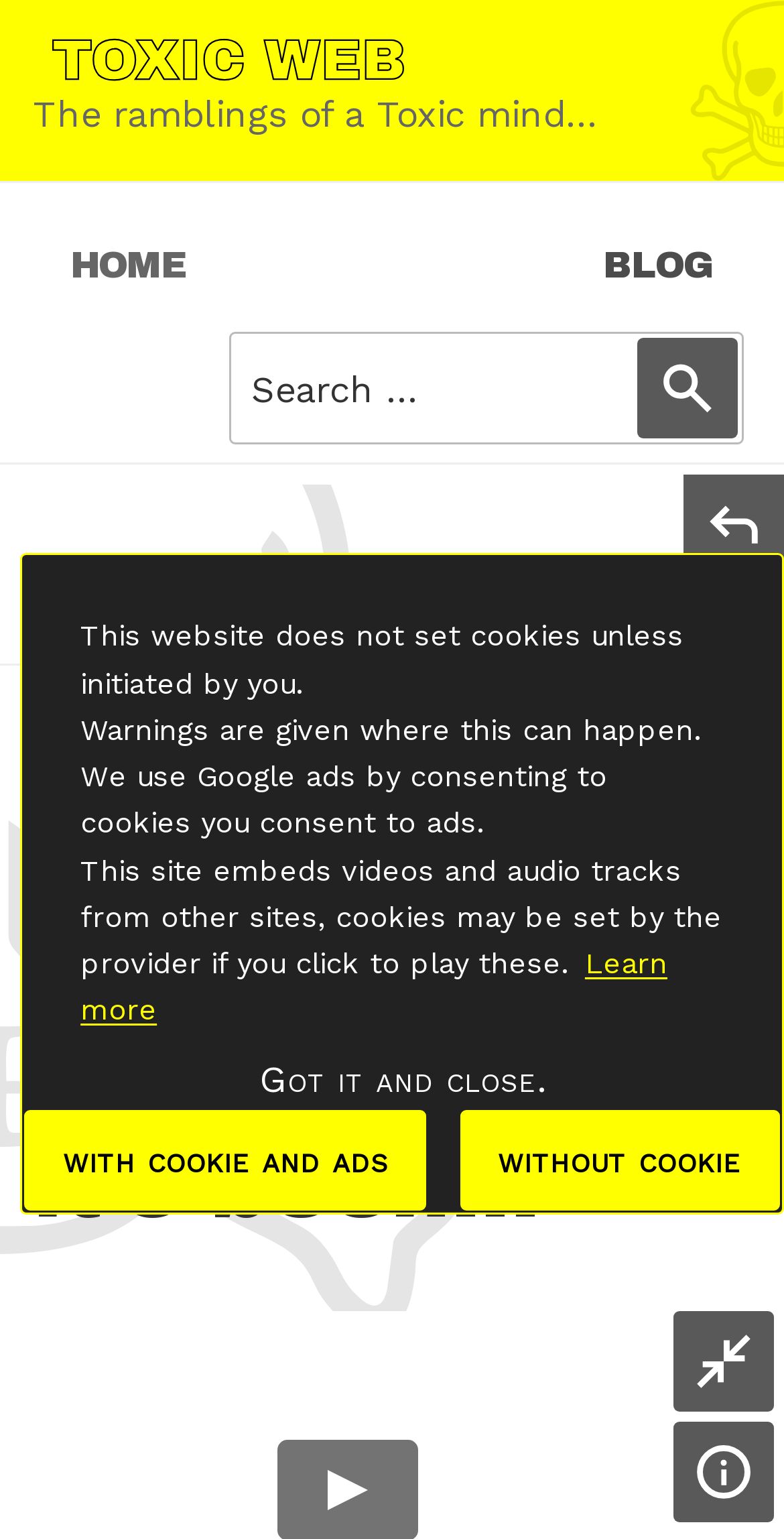What is the date of the posted article?
Based on the visual, give a brief answer using one word or a short phrase.

May 14, 2018